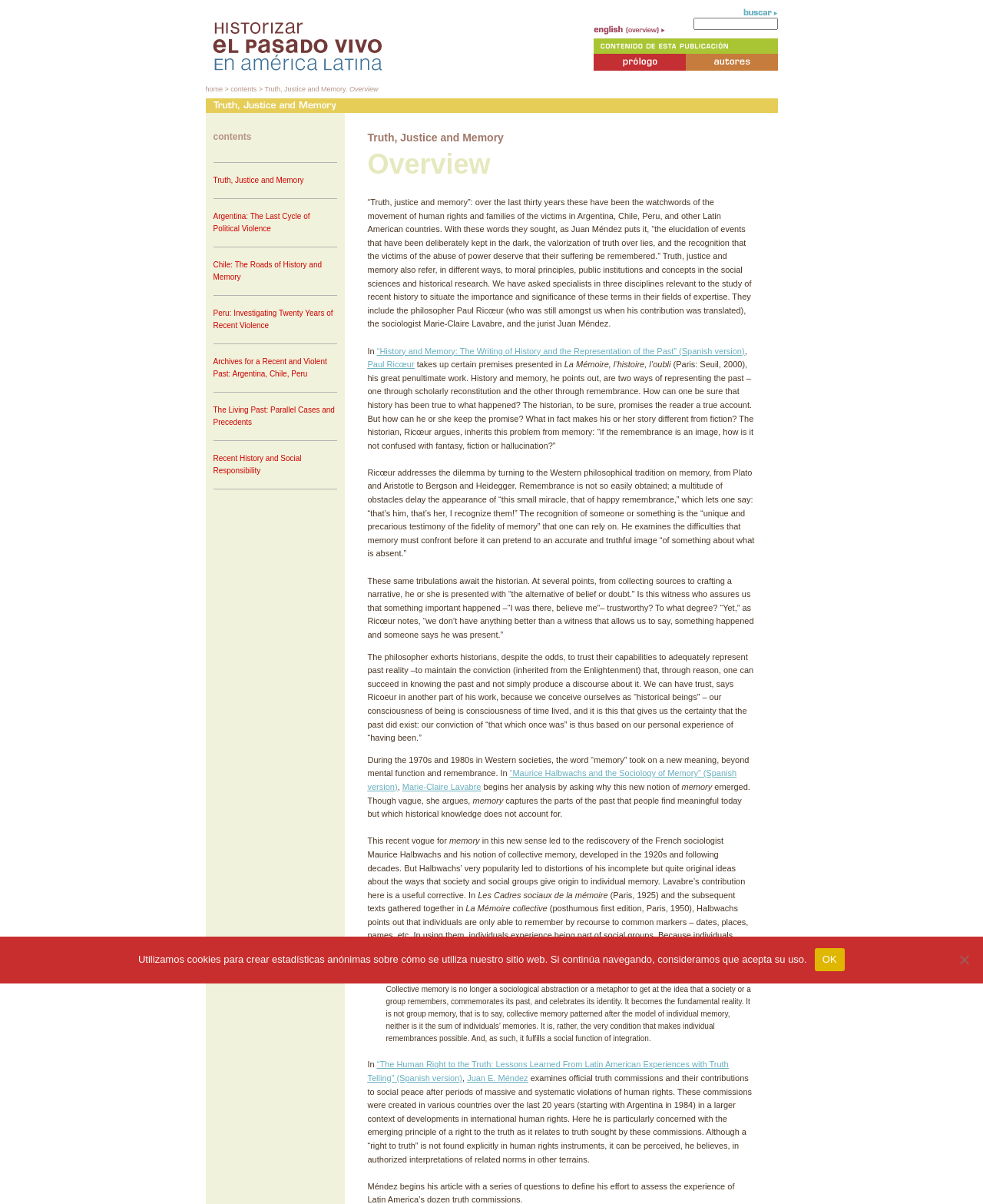Offer a thorough description of the webpage.

This webpage is titled "Living Past in Latin America – Truth, Justice and Memory" and has a navigation menu at the top with several links, including "Home", "Submit", "English", "Contenido", "Prólogo", and "Autores". The navigation menu is divided into two sections, with "Home" and "Submit English Contenido Prólogo Autores" on the left and right sides, respectively.

Below the navigation menu, there is a section with a title "home > contents > Truth, Justice and Memory. Overview" that appears to be a breadcrumb trail. This section contains several links, including "contents", "Truth, Justice and Memory", "Argentina: The Last Cycle of Political Violence", "Chile: The Roads of History and Memory", "Peru: Investigating Twenty Years of Recent Violence", and "Archives for a Recent and Violent Past: Argentina, Chile, Peru". These links are arranged vertically, with each link separated by a small image.

There are a total of 7 links in this section, each with a corresponding image. The links are stacked on top of each other, with the first link "contents" at the top and the last link "Archives for a Recent and Violent Past: Argentina, Chile, Peru" at the bottom. The images are small and appear to be icons or thumbnails.

The webpage has a simple and organized layout, with a clear hierarchy of elements. The navigation menu is prominent at the top, and the breadcrumb trail and links below are arranged in a logical and easy-to-follow manner.